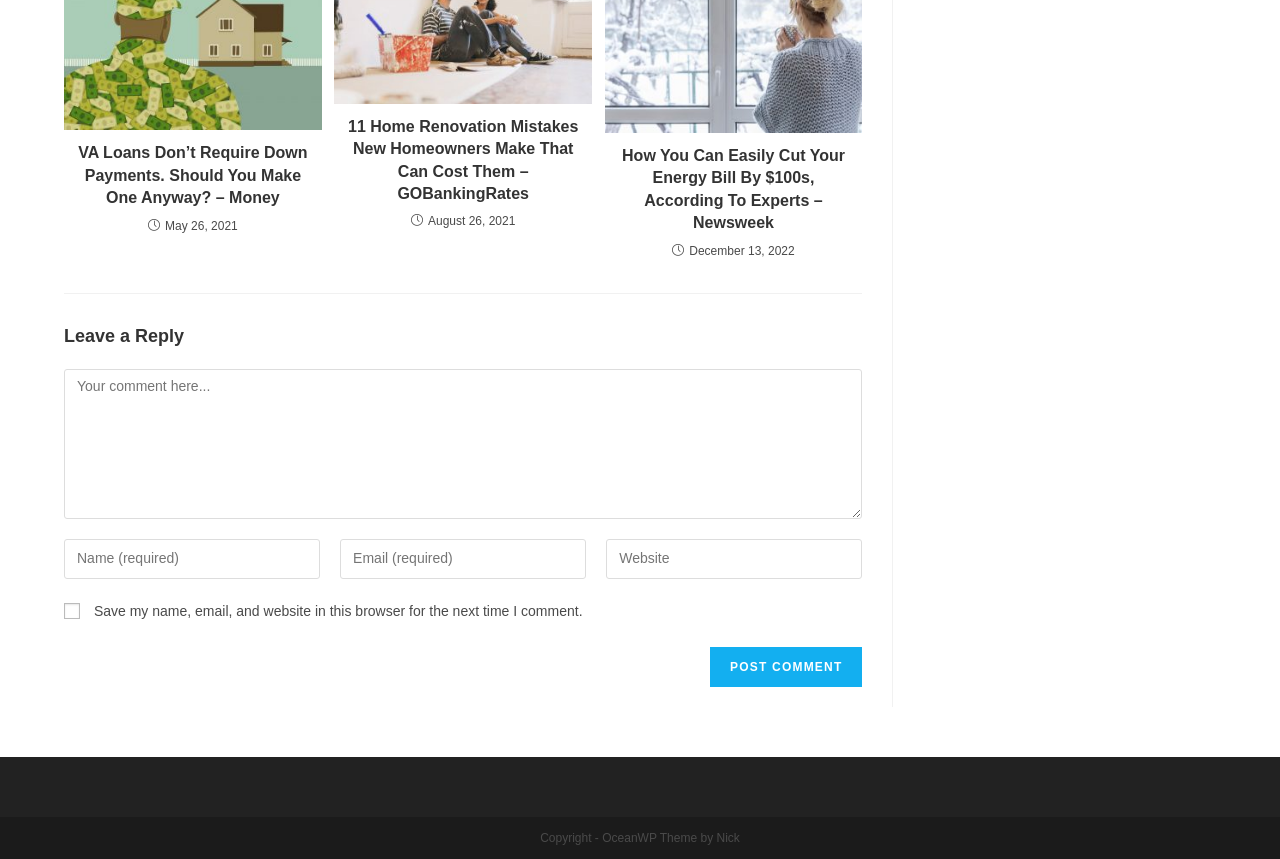Please find the bounding box for the following UI element description. Provide the coordinates in (top-left x, top-left y, bottom-right x, bottom-right y) format, with values between 0 and 1: name="submit" value="Post Comment"

[0.555, 0.753, 0.674, 0.8]